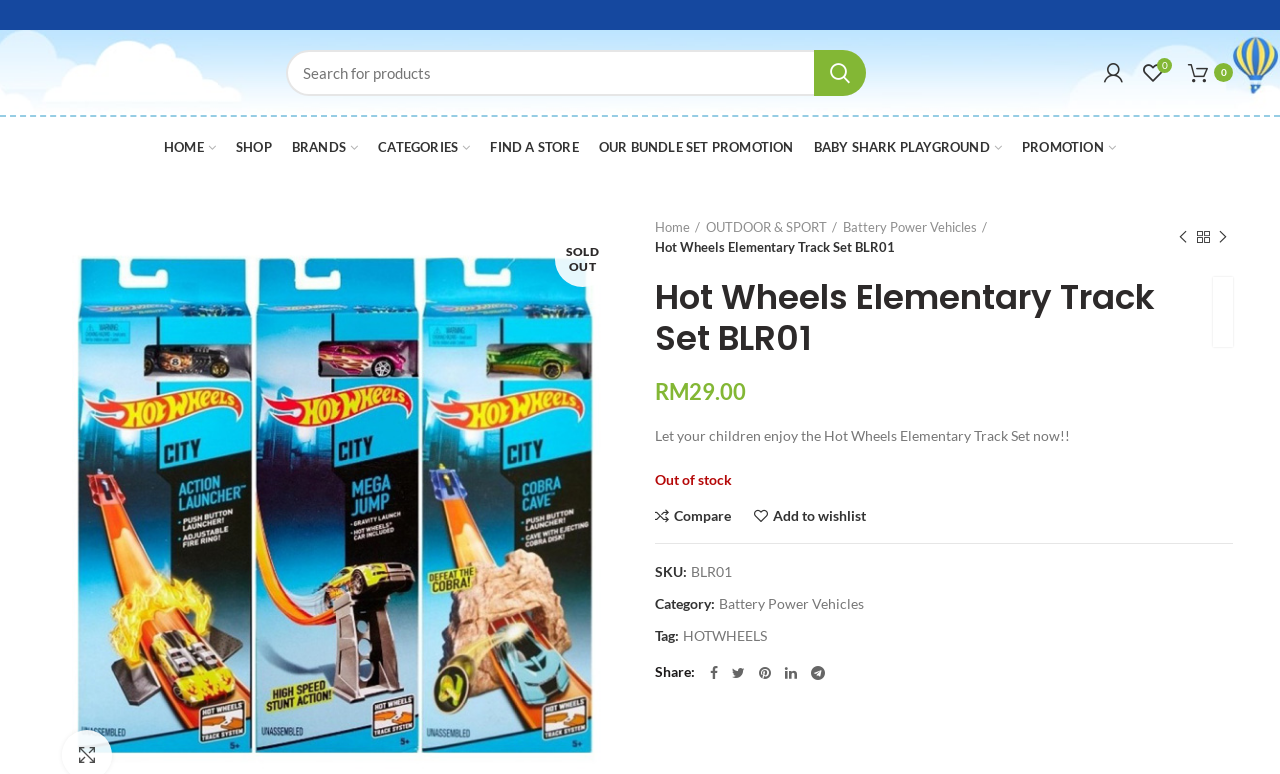Determine the bounding box coordinates for the area that needs to be clicked to fulfill this task: "Search for products". The coordinates must be given as four float numbers between 0 and 1, i.e., [left, top, right, bottom].

[0.223, 0.064, 0.676, 0.123]